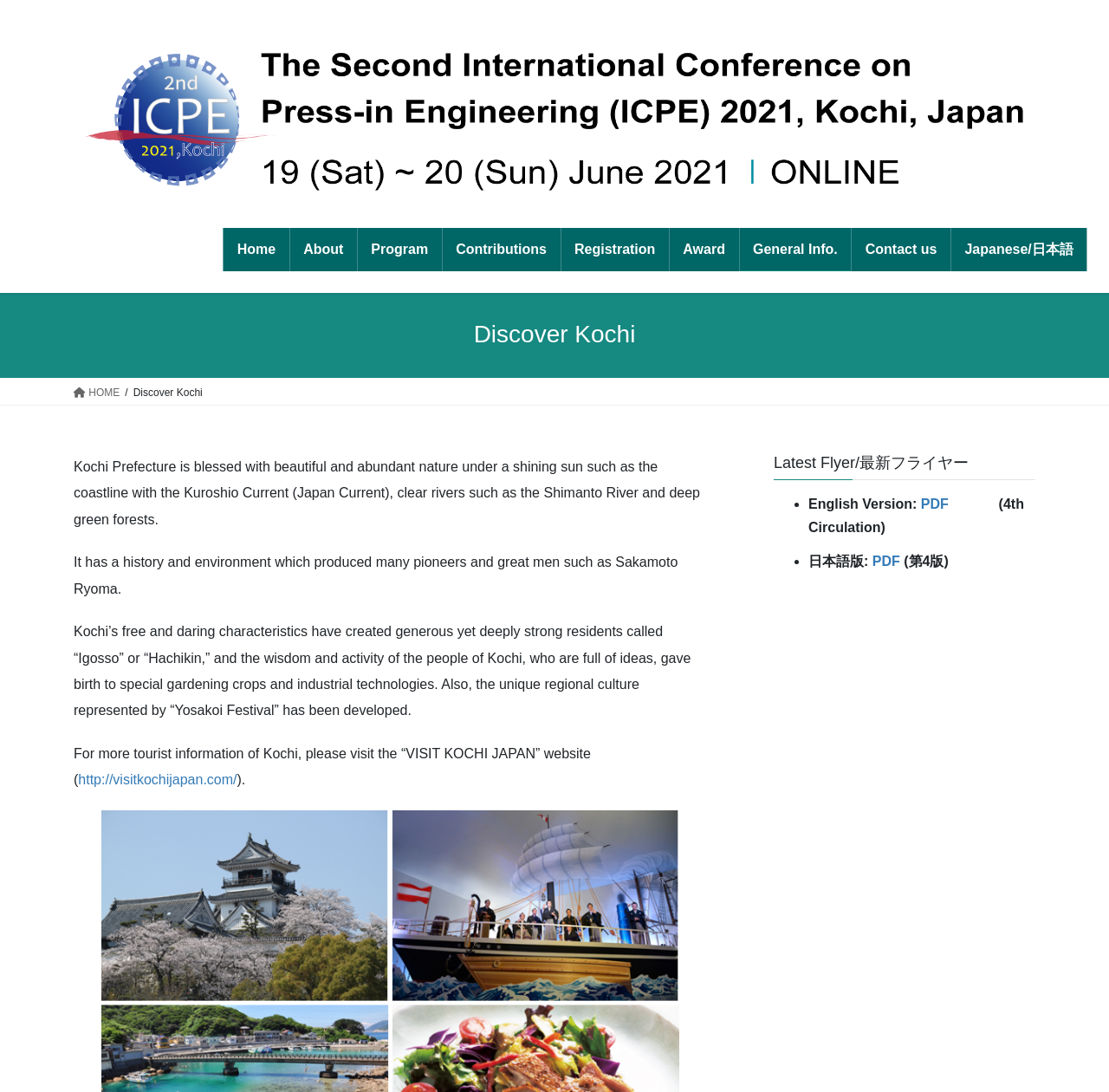Show the bounding box coordinates for the HTML element as described: "International Advisory Board".

[0.198, 0.411, 0.385, 0.452]